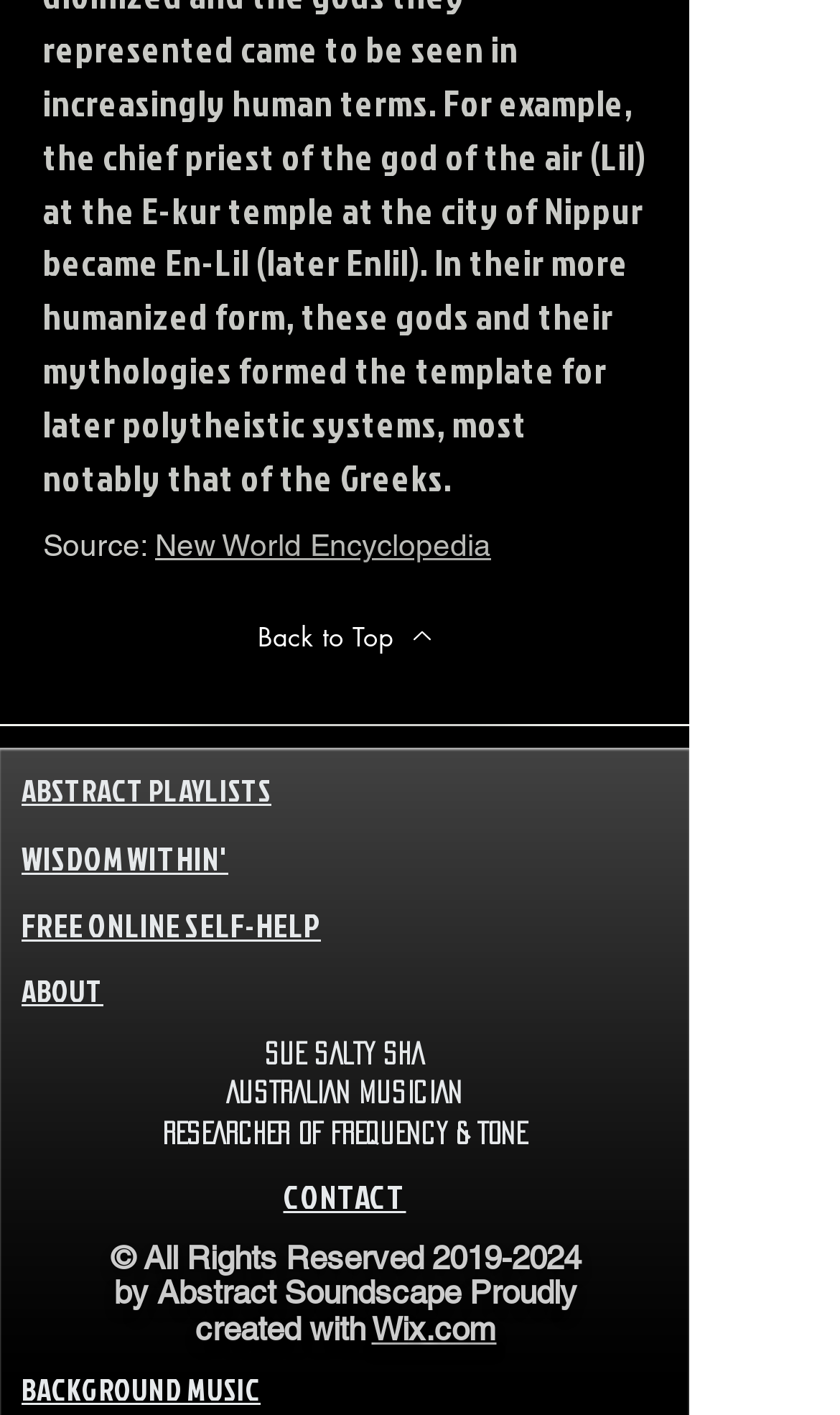Please identify the bounding box coordinates of the element's region that should be clicked to execute the following instruction: "learn about the author". The bounding box coordinates must be four float numbers between 0 and 1, i.e., [left, top, right, bottom].

[0.026, 0.688, 0.123, 0.712]